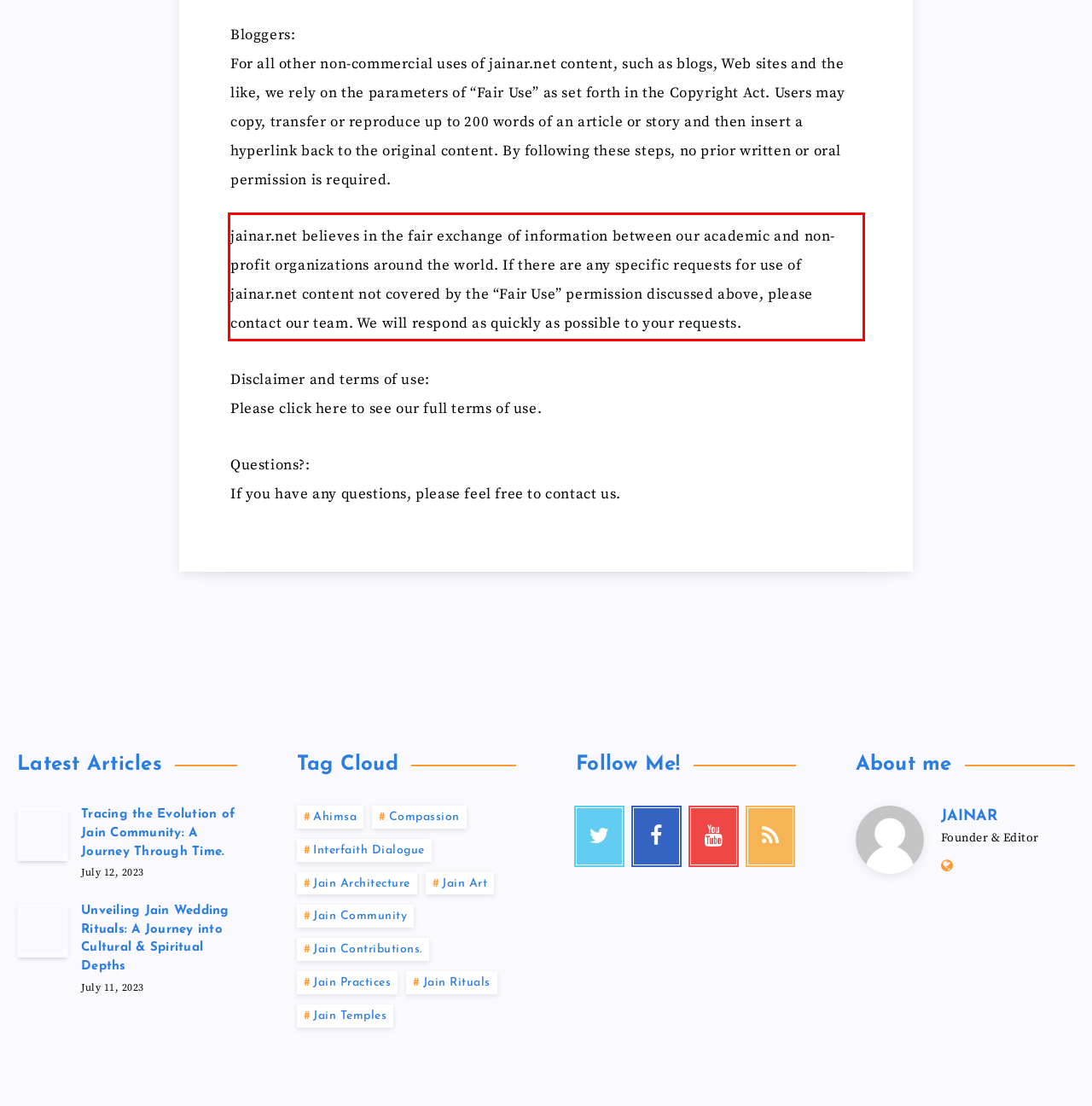Using the provided screenshot of a webpage, recognize and generate the text found within the red rectangle bounding box.

jainar.net believes in the fair exchange of information between our academic and non-profit organizations around the world. If there are any specific requests for use of jainar.net content not covered by the “Fair Use” permission discussed above, please contact our team. We will respond as quickly as possible to your requests.